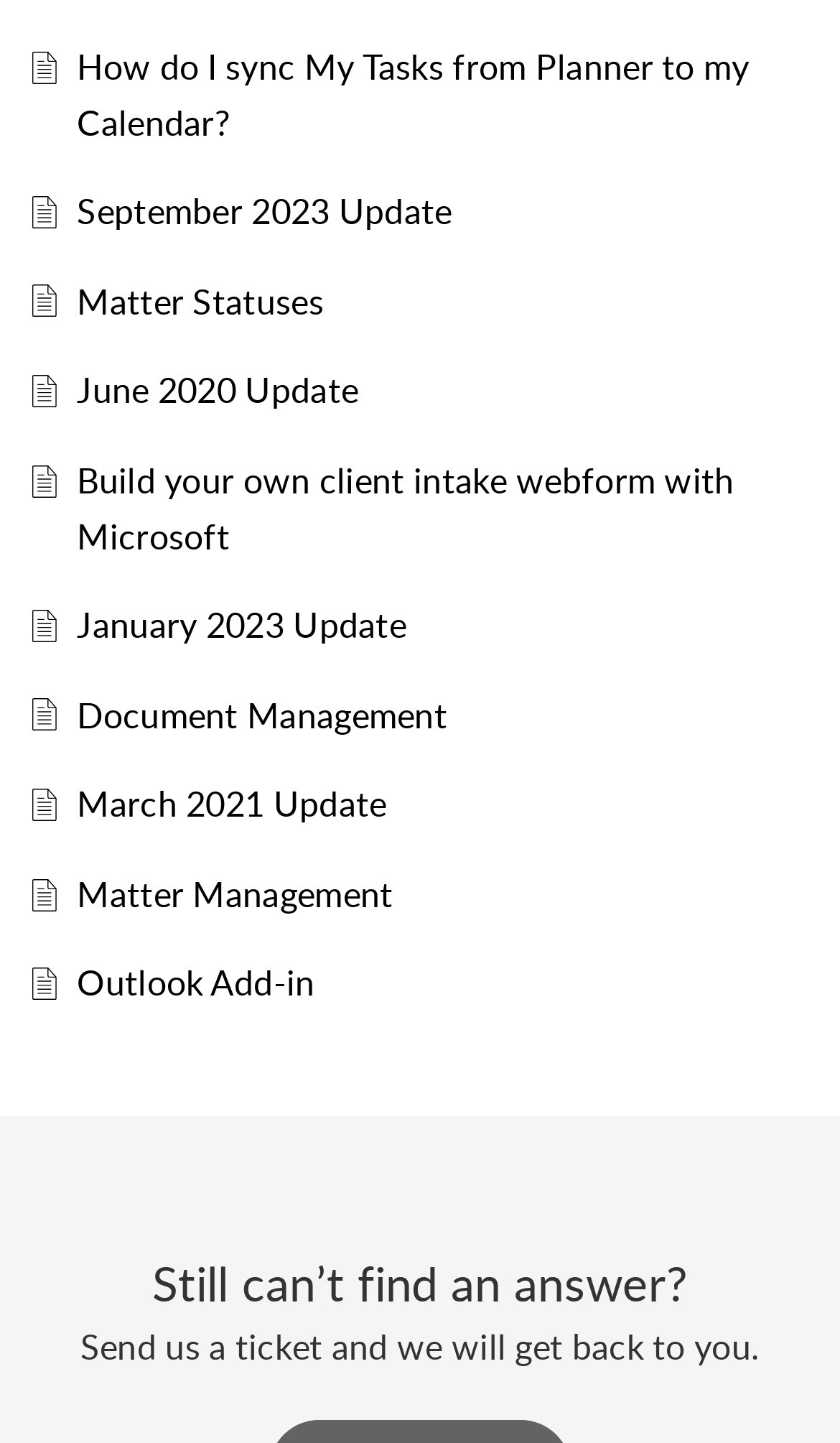Bounding box coordinates should be provided in the format (top-left x, top-left y, bottom-right x, bottom-right y) with all values between 0 and 1. Identify the bounding box for this UI element: June 2020 Update

[0.092, 0.254, 0.427, 0.287]